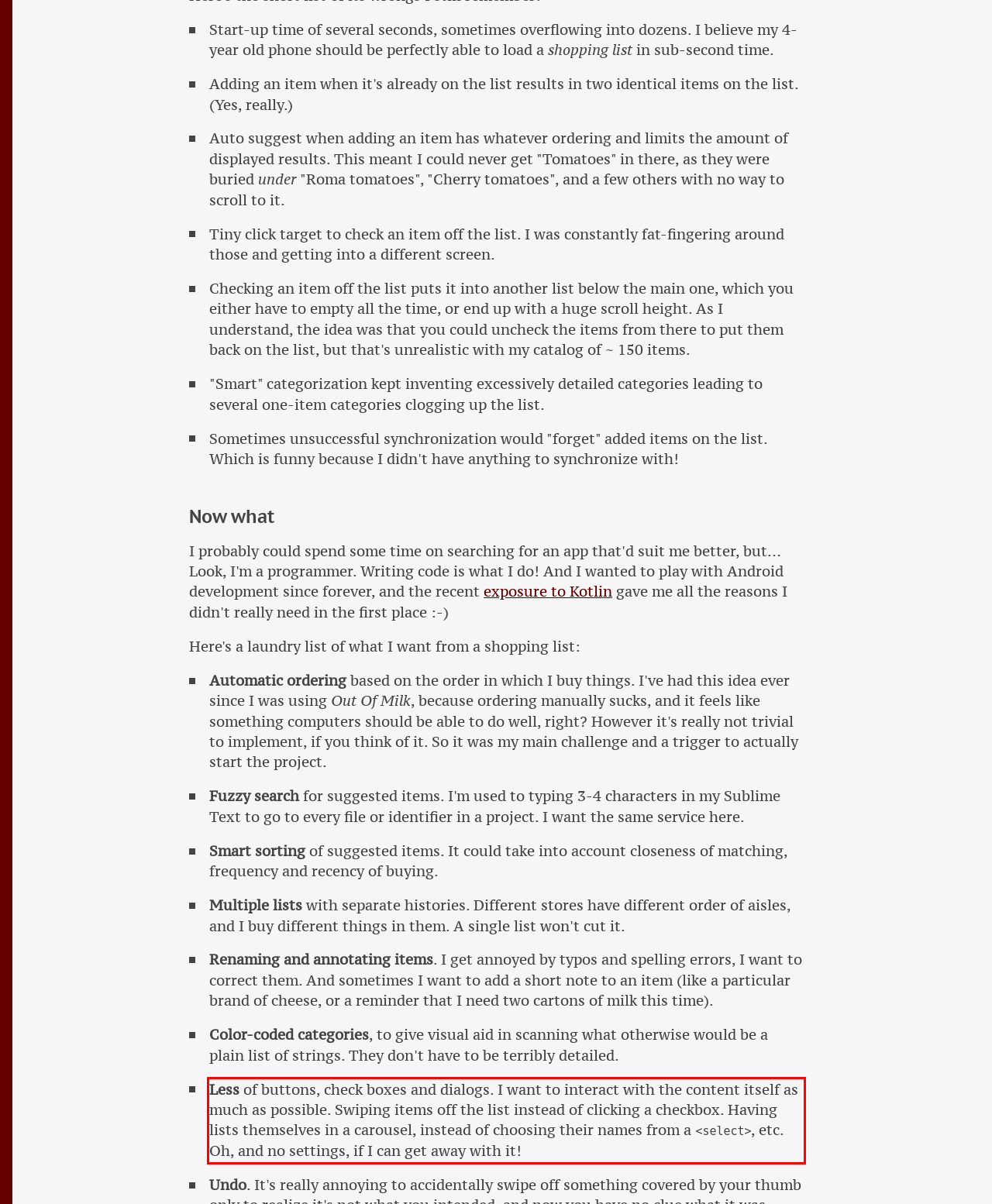Identify the red bounding box in the webpage screenshot and perform OCR to generate the text content enclosed.

Less of buttons, check boxes and dialogs. I want to interact with the content itself as much as possible. Swiping items off the list instead of clicking a checkbox. Having lists themselves in a carousel, instead of choosing their names from a <select>, etc. Oh, and no settings, if I can get away with it!